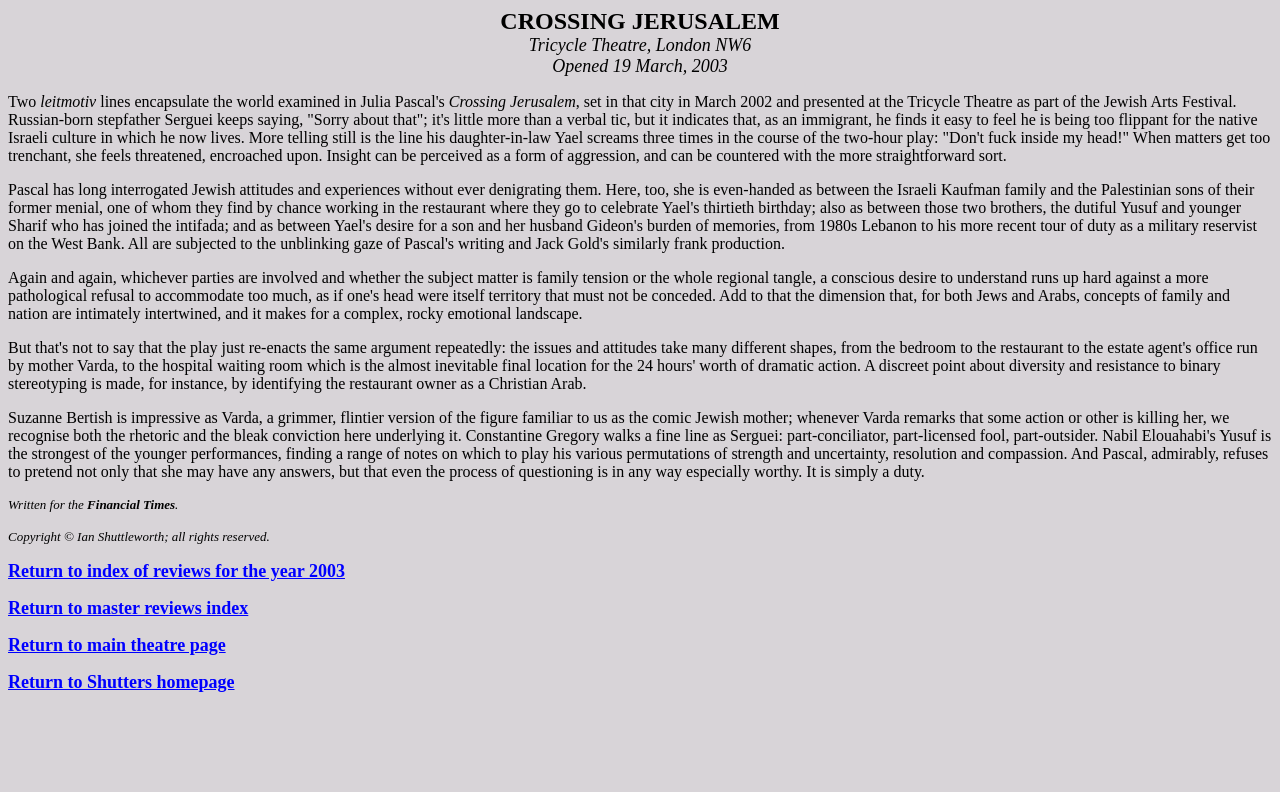Using the description: "Return to master reviews index", identify the bounding box of the corresponding UI element in the screenshot.

[0.006, 0.755, 0.194, 0.78]